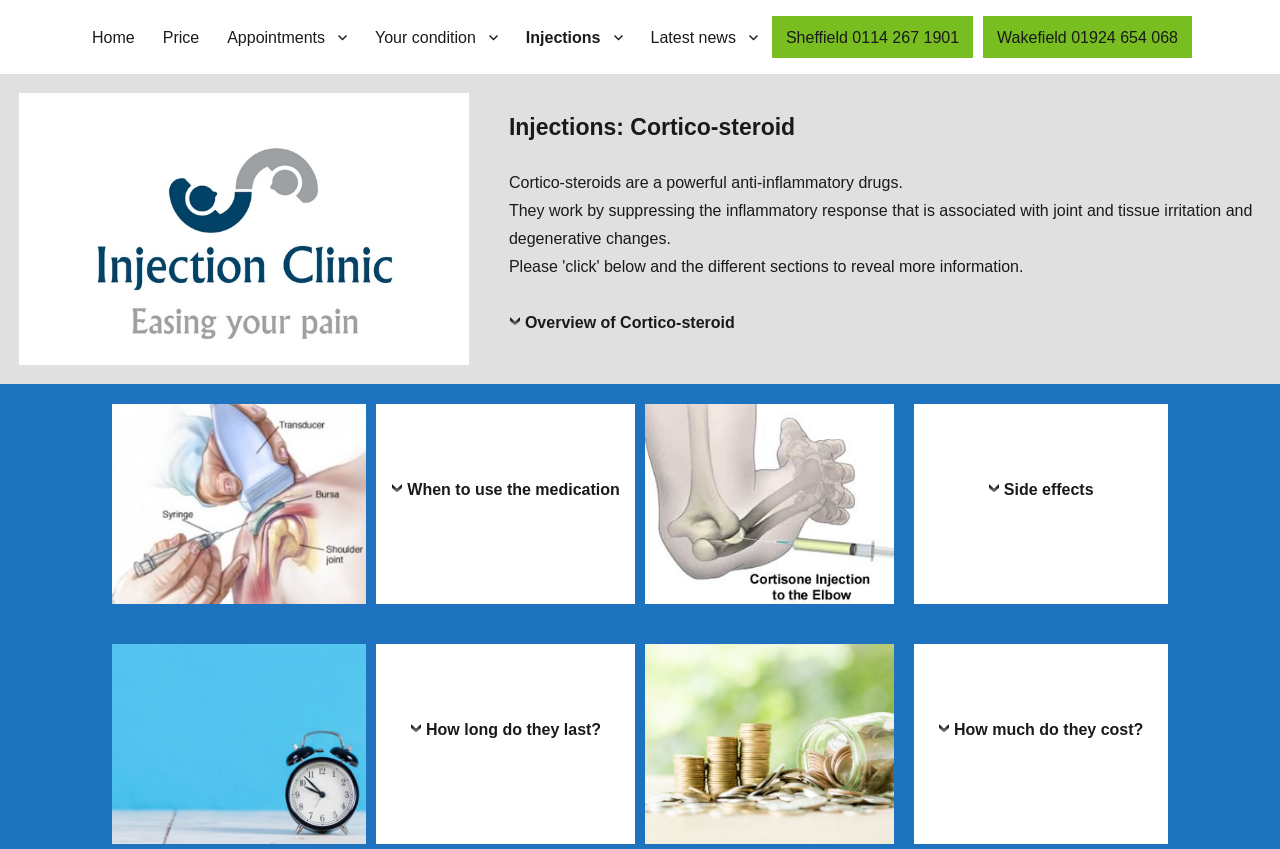Show me the bounding box coordinates of the clickable region to achieve the task as per the instruction: "Read the blog post".

None